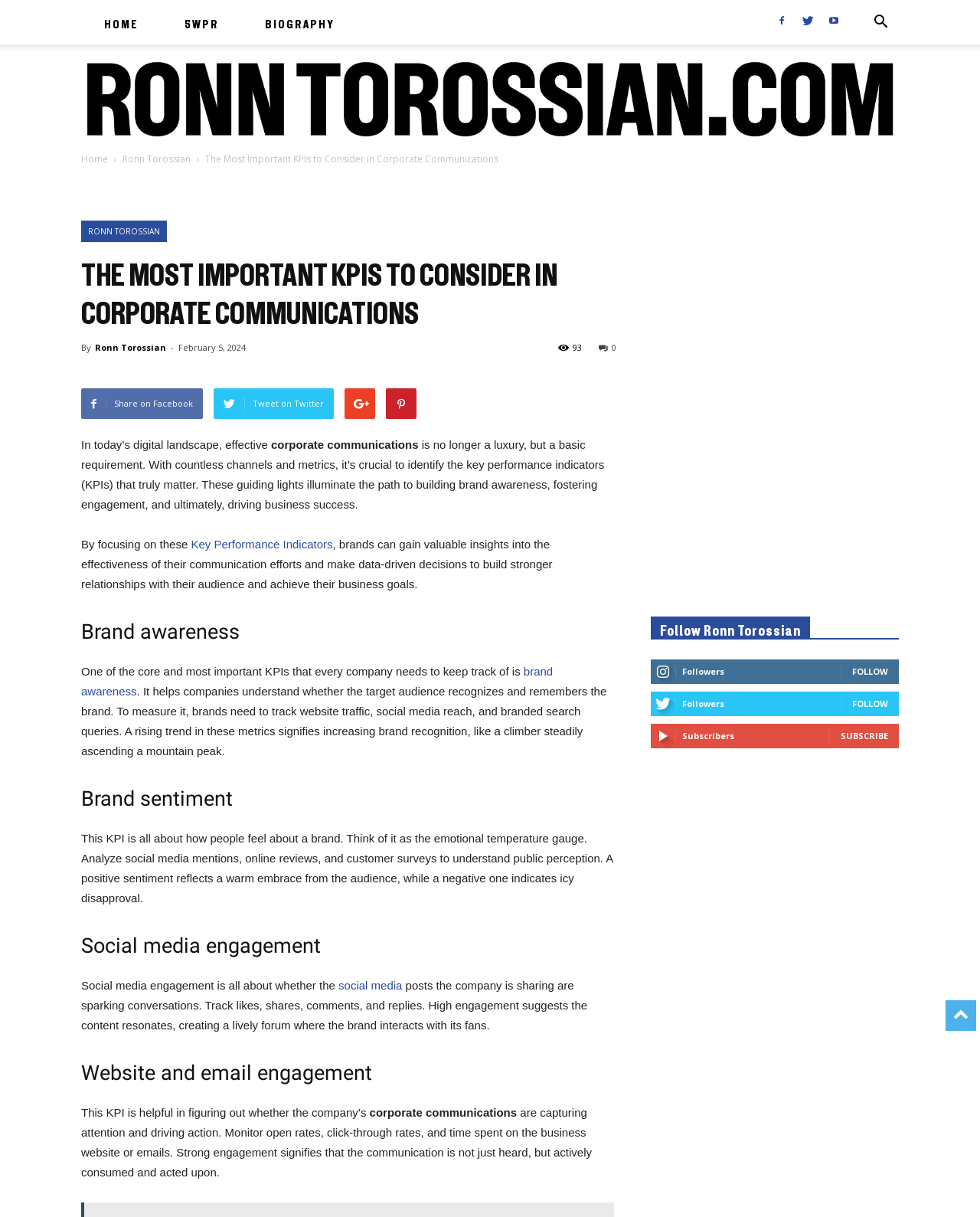Please identify the bounding box coordinates of the element that needs to be clicked to perform the following instruction: "Subscribe".

[0.858, 0.6, 0.906, 0.609]